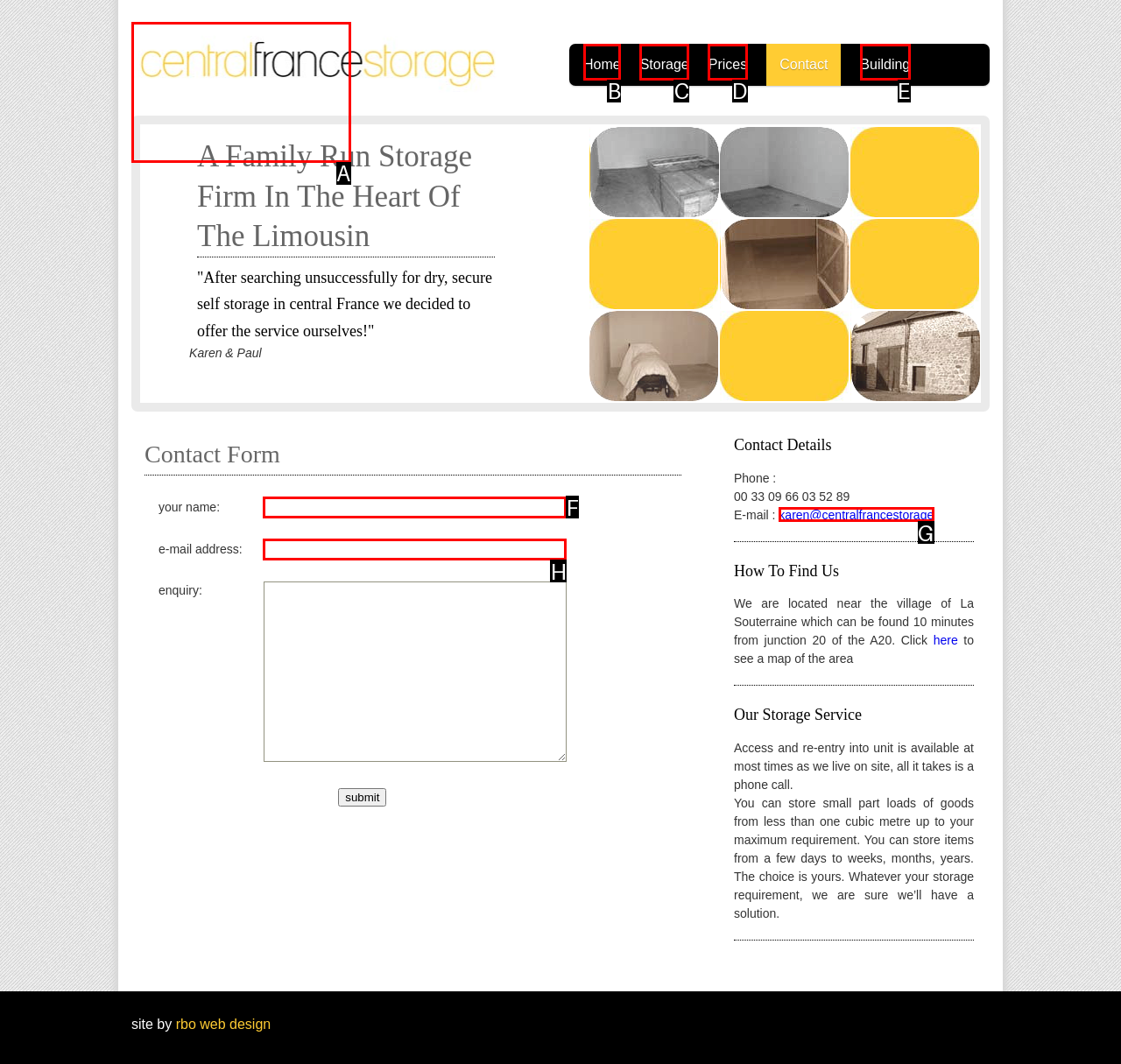Identify the HTML element that corresponds to the description: Home Provide the letter of the correct option directly.

B